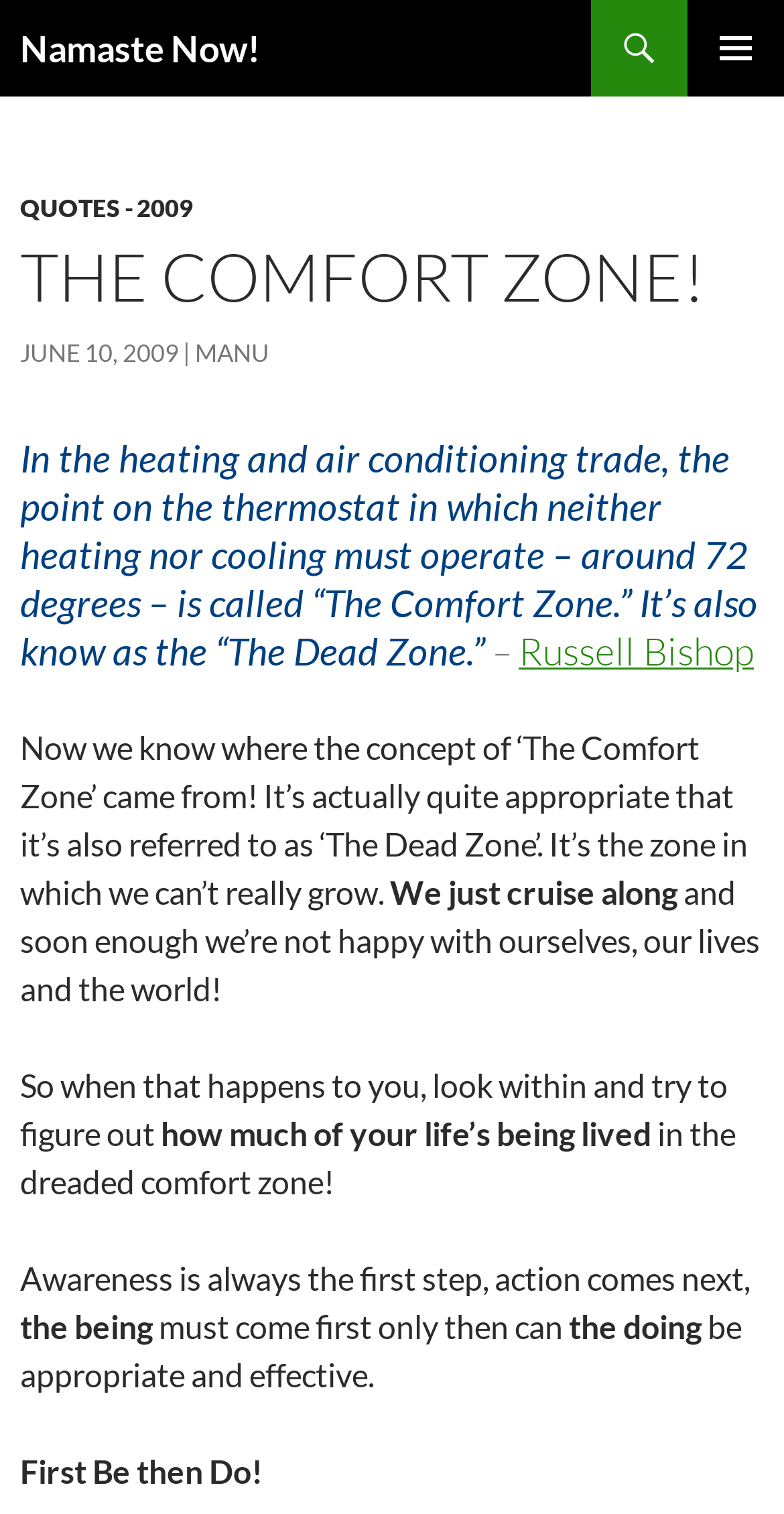What is the temperature at which neither heating nor cooling is required?
Use the screenshot to answer the question with a single word or phrase.

72 degrees